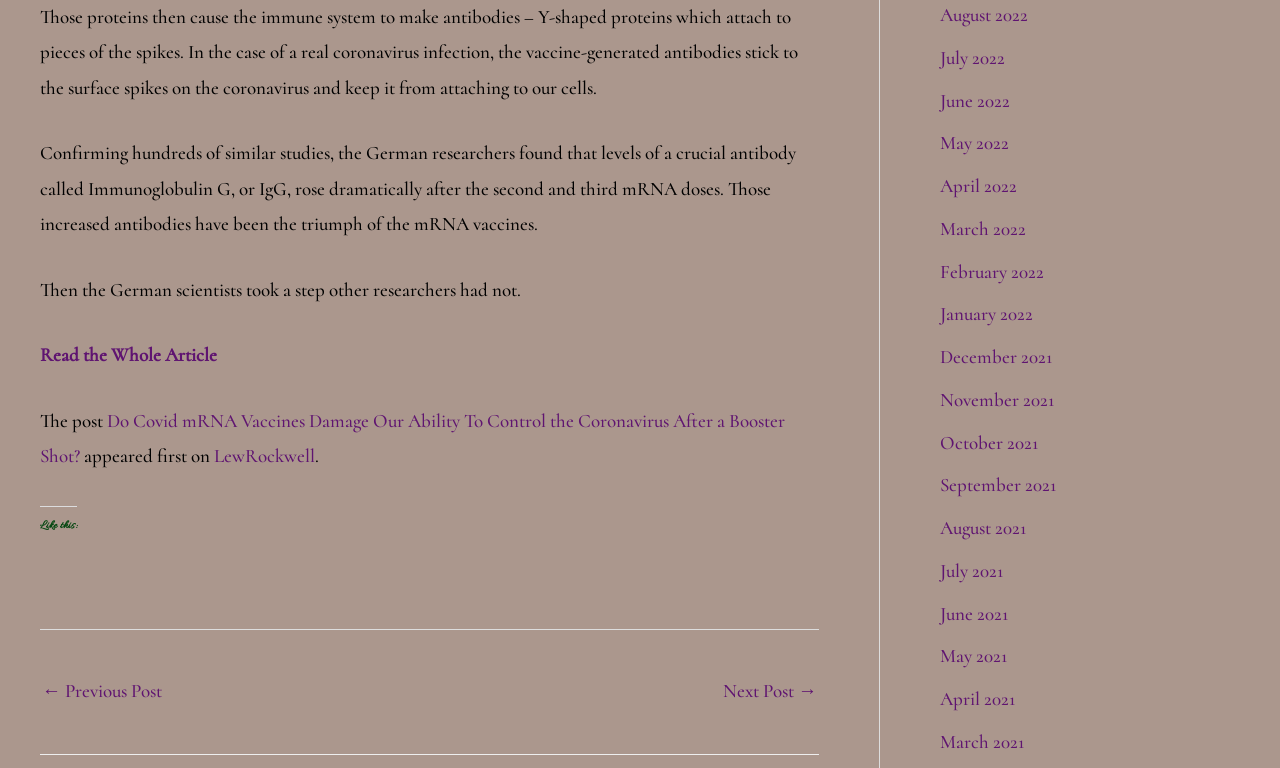Highlight the bounding box coordinates of the element you need to click to perform the following instruction: "Like or Reblog."

[0.031, 0.71, 0.64, 0.782]